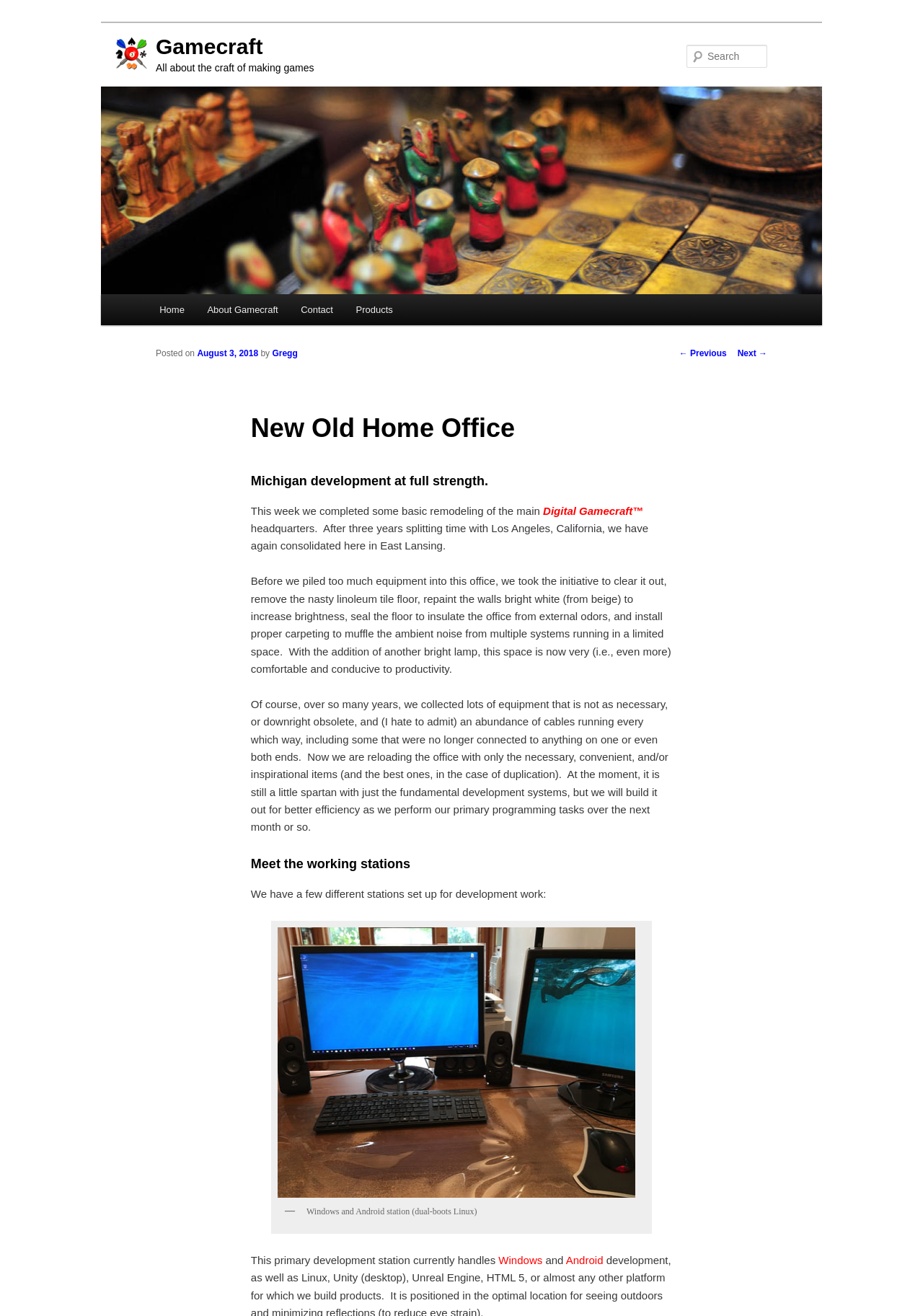Please specify the bounding box coordinates for the clickable region that will help you carry out the instruction: "Go to the home page".

[0.16, 0.223, 0.212, 0.247]